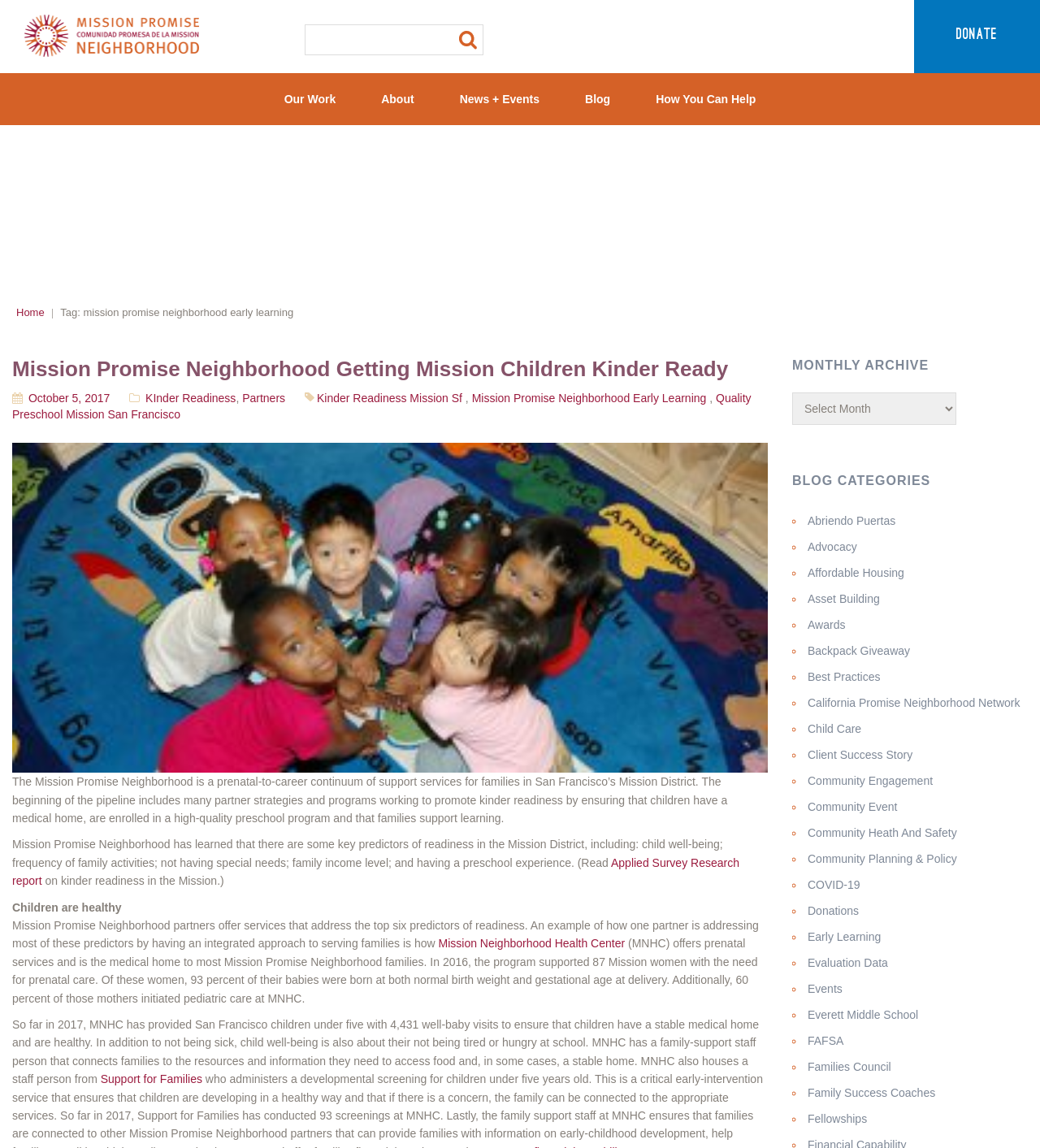Determine the bounding box for the HTML element described here: "Our Work". The coordinates should be given as [left, top, right, bottom] with each number being a float between 0 and 1.

[0.263, 0.074, 0.333, 0.098]